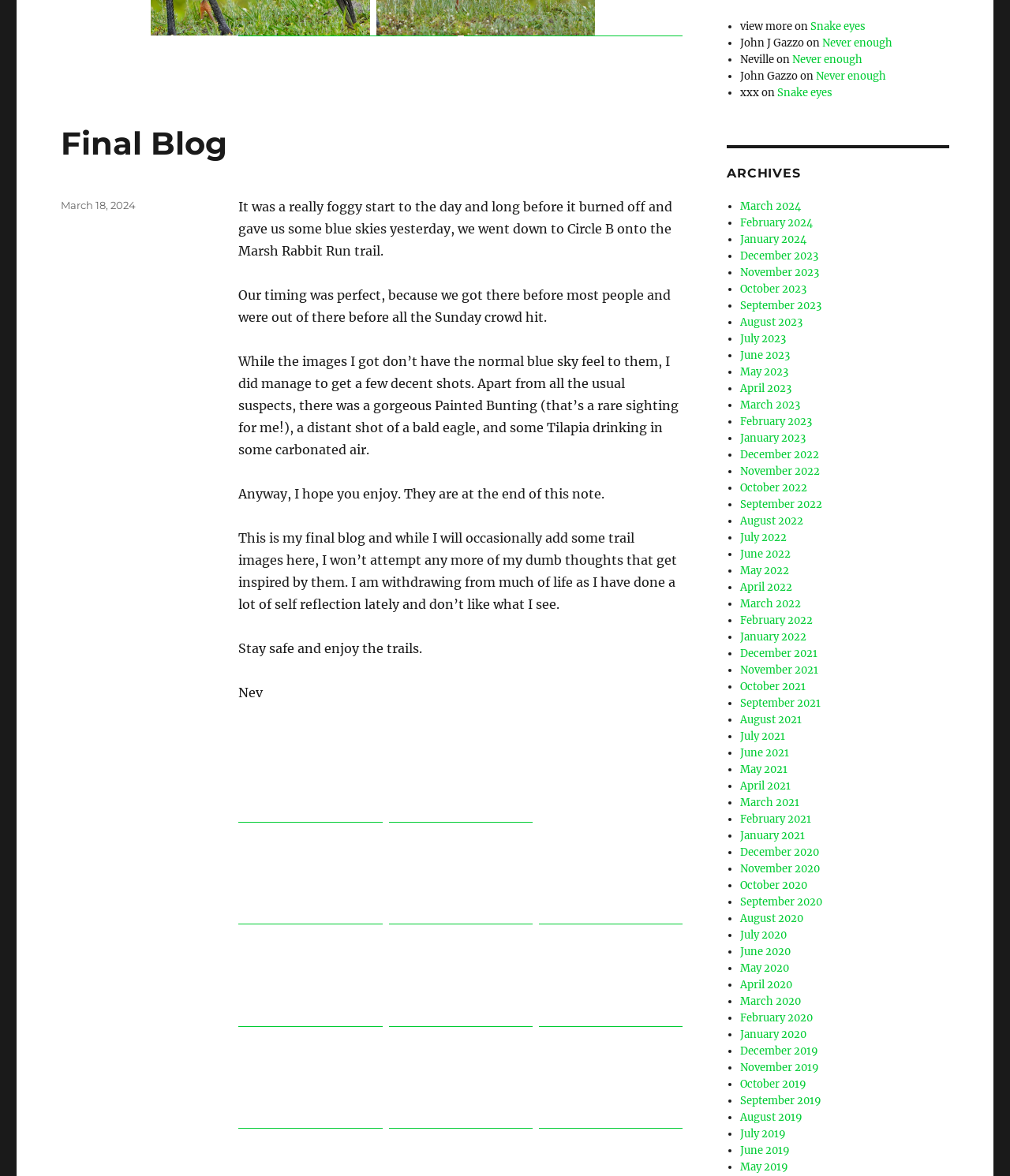Consider the image and give a detailed and elaborate answer to the question: 
How many archive links are there?

There are 9 links in the archive section of the webpage, each representing a different month, from March 2024 to June 2023.